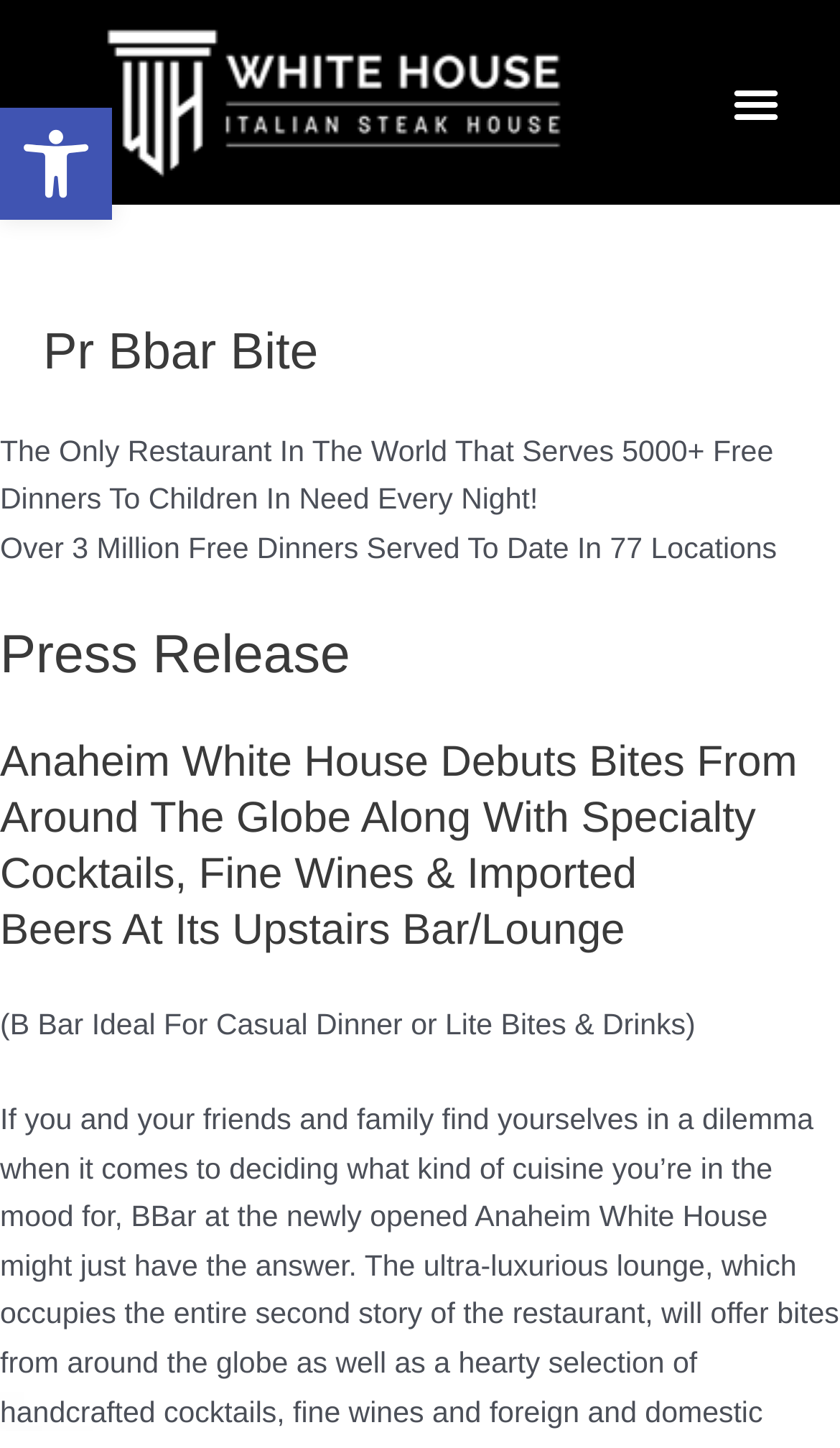How many free dinners are served every night?
Look at the image and answer the question with a single word or phrase.

5000+